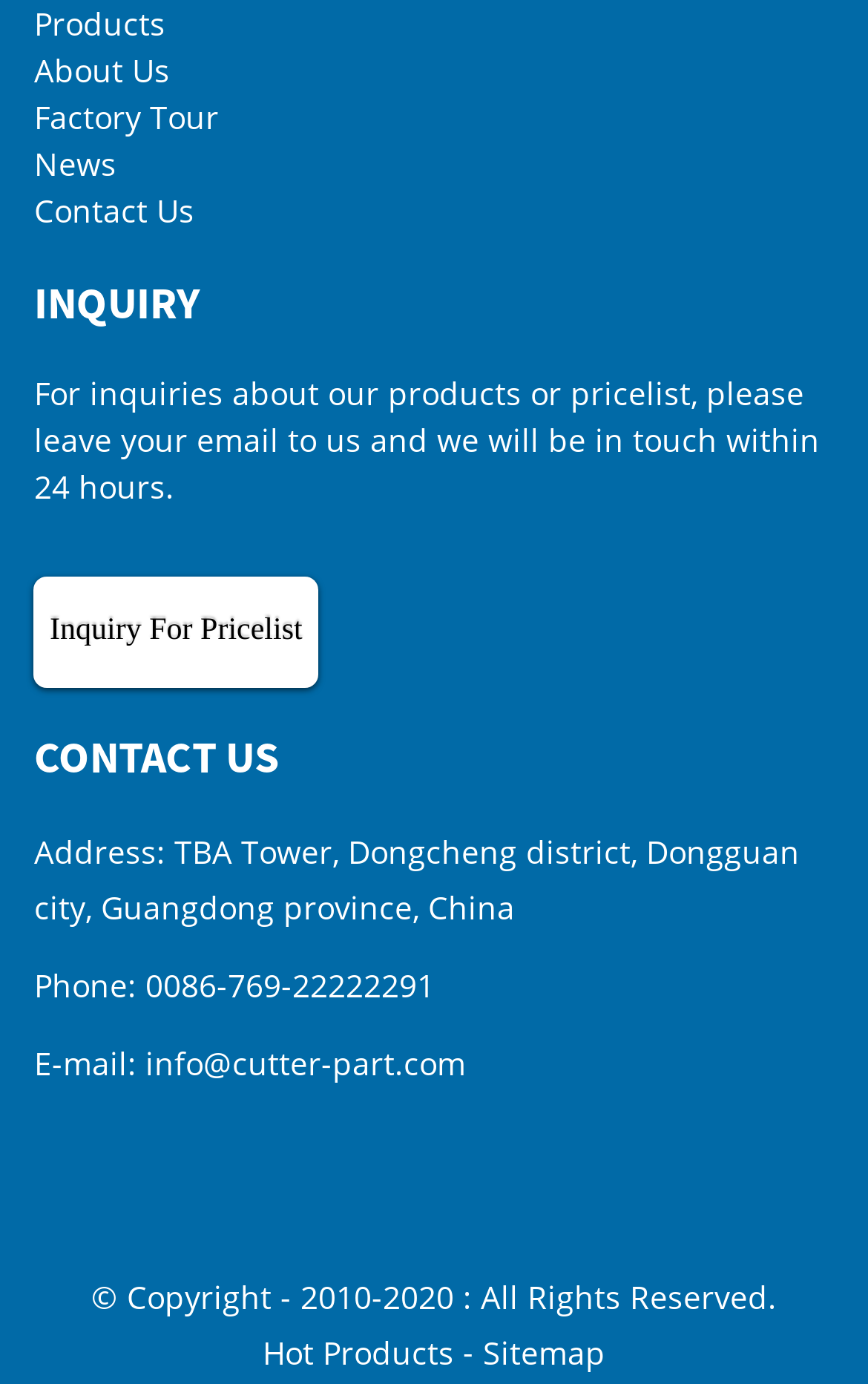Please specify the bounding box coordinates of the area that should be clicked to accomplish the following instruction: "Click on Inquiry For Pricelist". The coordinates should consist of four float numbers between 0 and 1, i.e., [left, top, right, bottom].

[0.039, 0.417, 0.366, 0.497]